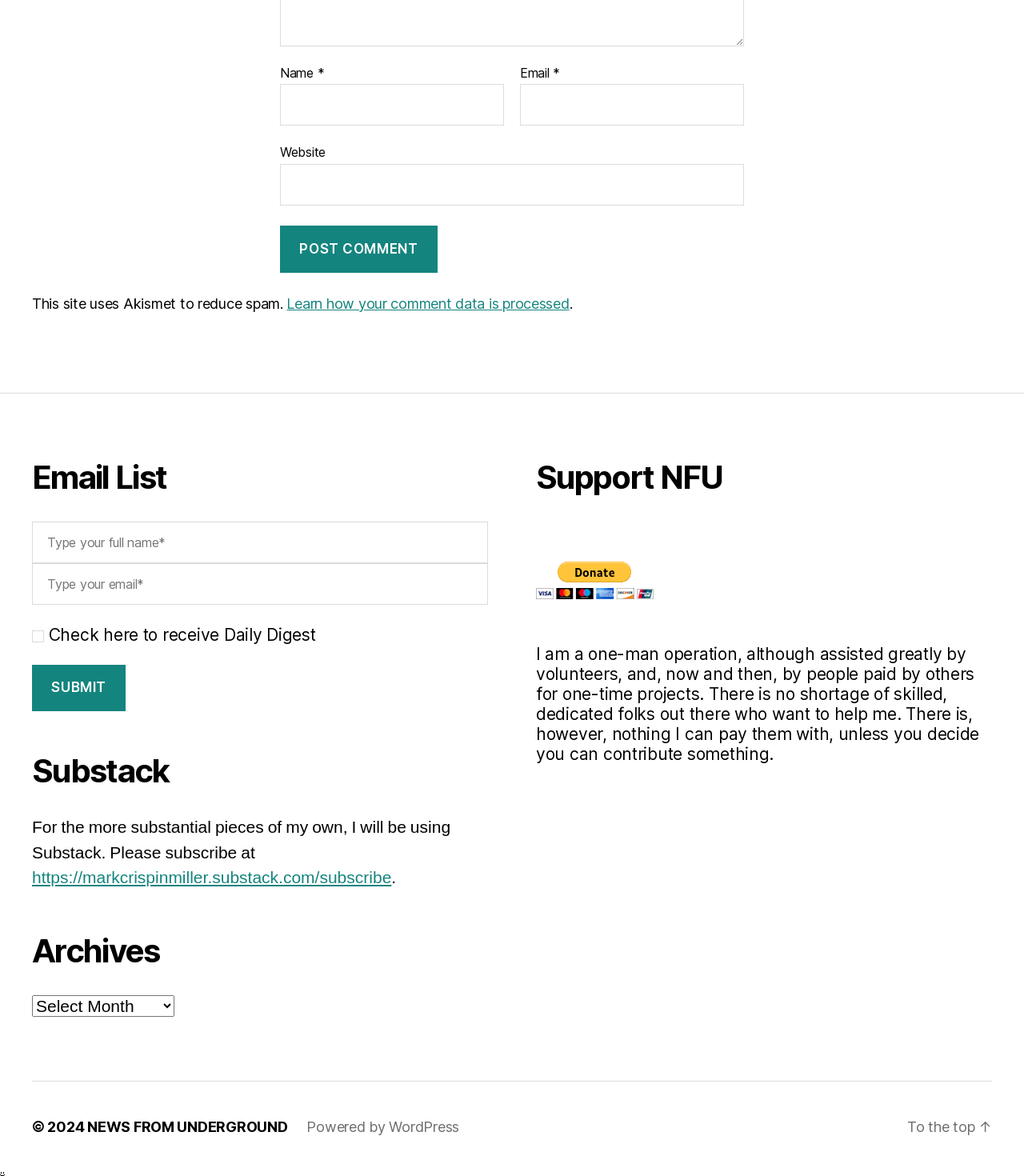Find the UI element described as: "https://markcrispinmiller.substack.com/subscribe" and predict its bounding box coordinates. Ensure the coordinates are four float numbers between 0 and 1, [left, top, right, bottom].

[0.031, 0.738, 0.382, 0.756]